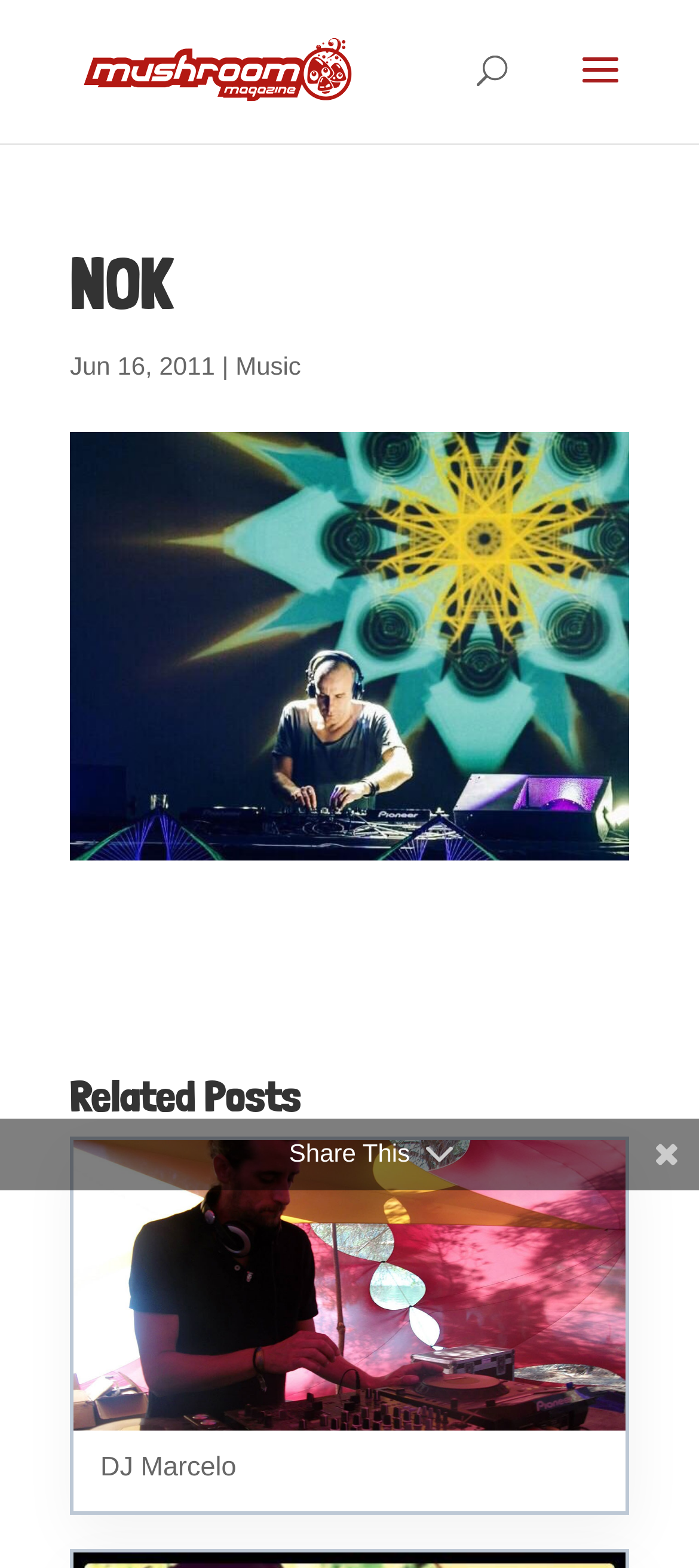How many images are on the webpage?
Using the image as a reference, answer with just one word or a short phrase.

3